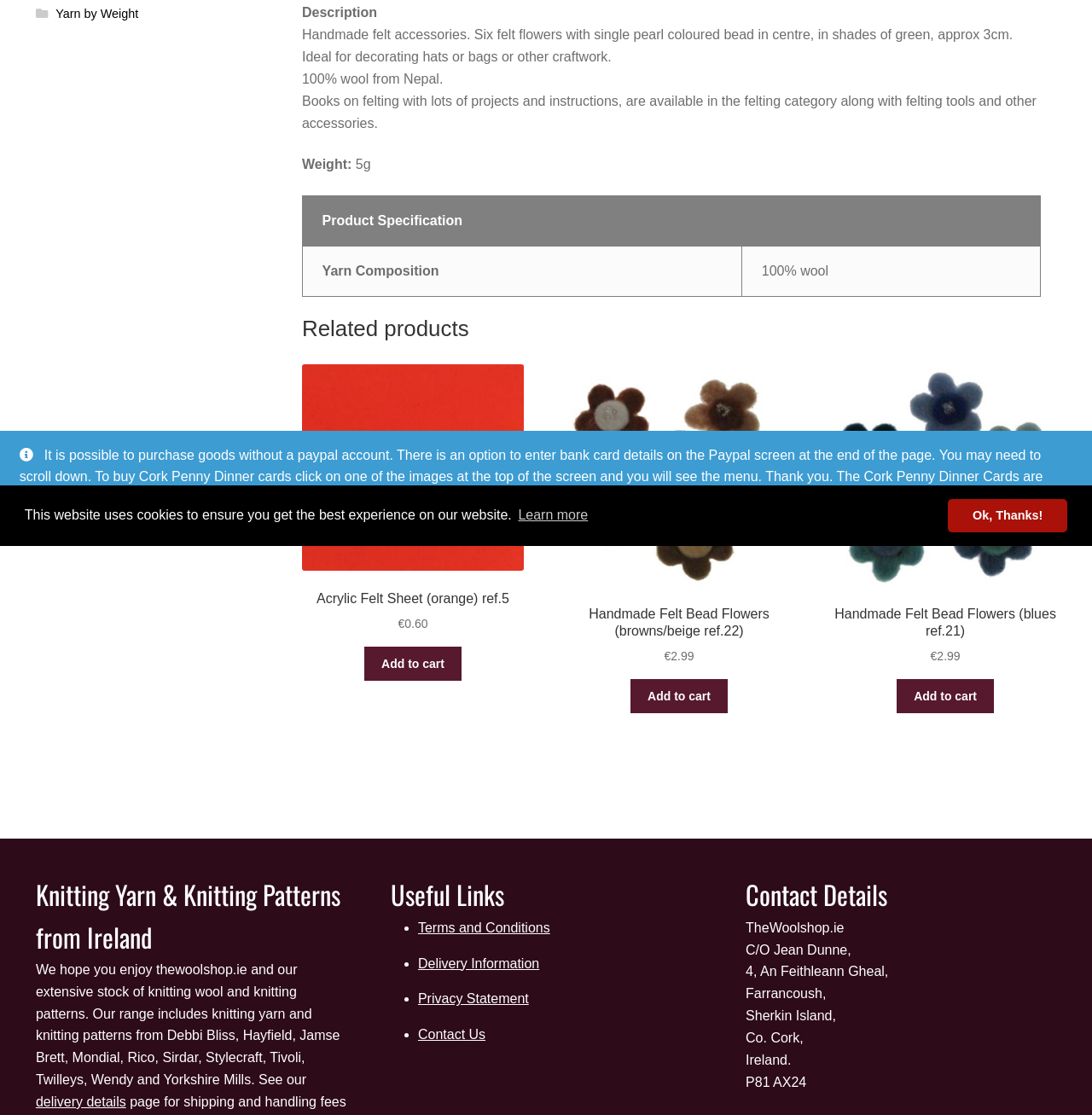Please find the bounding box coordinates (top-left x, top-left y, bottom-right x, bottom-right y) in the screenshot for the UI element described as follows: Add to cart

[0.578, 0.609, 0.666, 0.64]